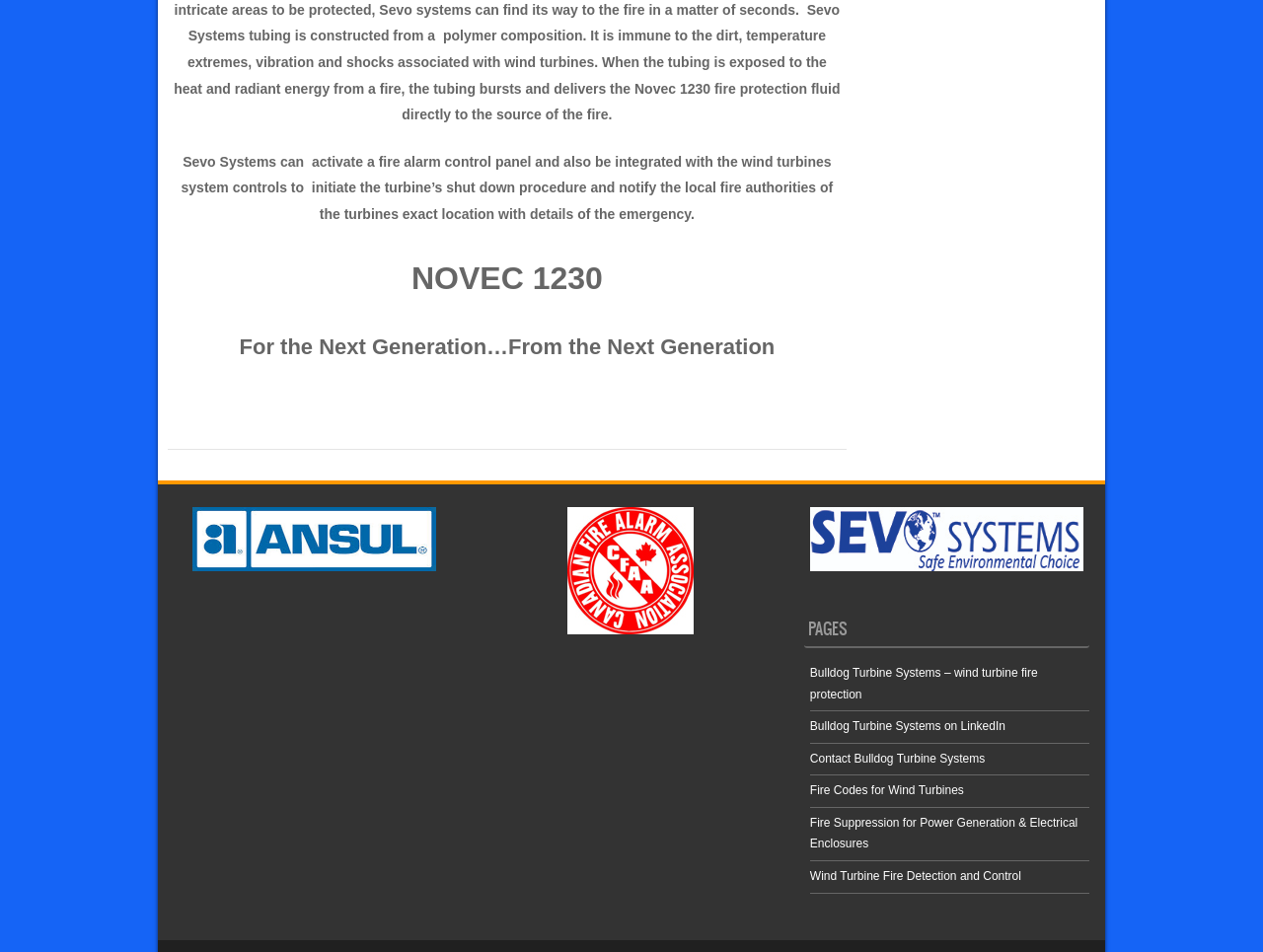Find the bounding box coordinates of the clickable element required to execute the following instruction: "Learn about Novec 1230". Provide the coordinates as four float numbers between 0 and 1, i.e., [left, top, right, bottom].

[0.137, 0.261, 0.666, 0.324]